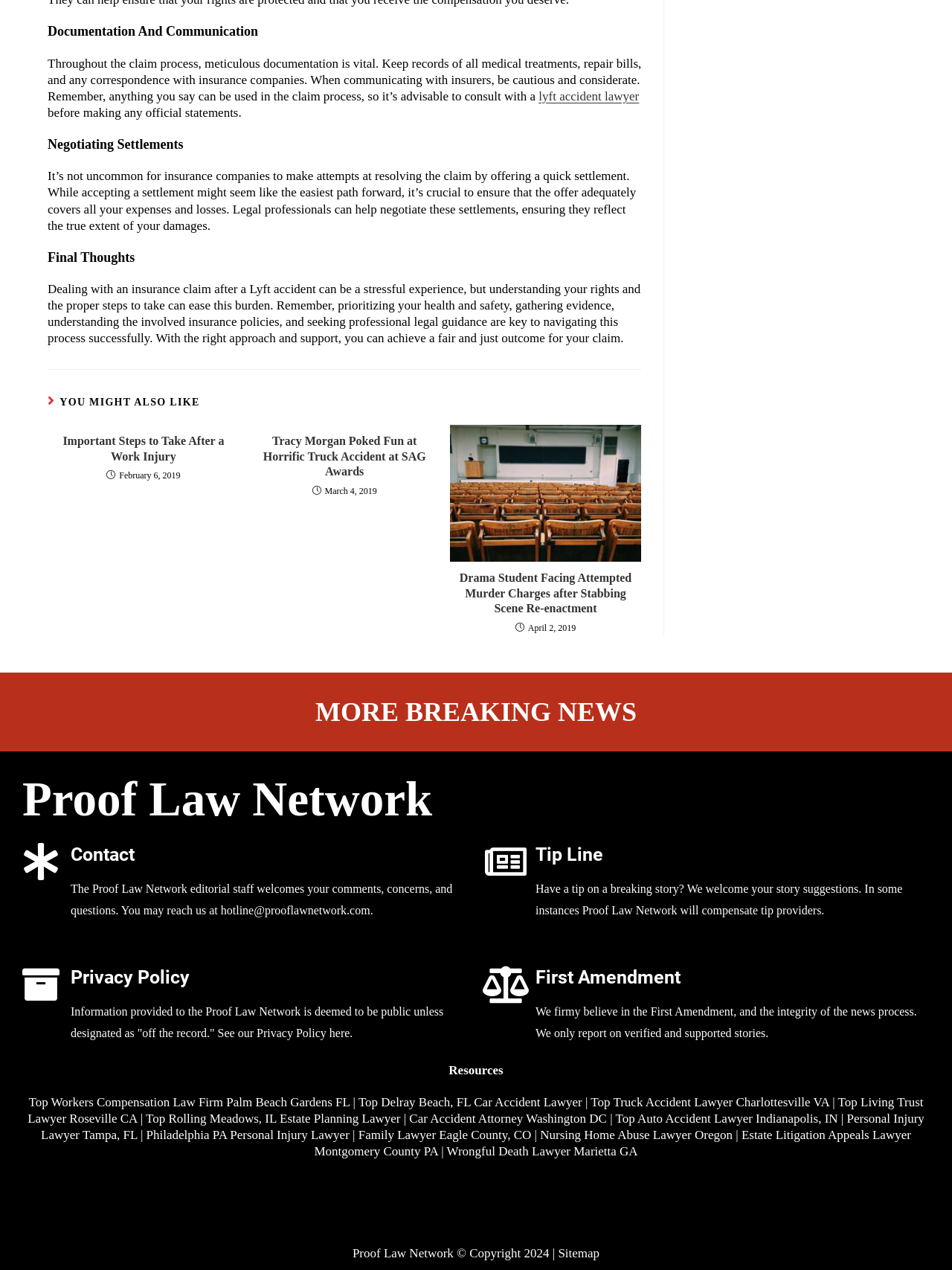Please locate the bounding box coordinates of the region I need to click to follow this instruction: "Visit the Top Workers Compensation Law Firm Palm Beach Gardens FL".

[0.03, 0.862, 0.367, 0.873]